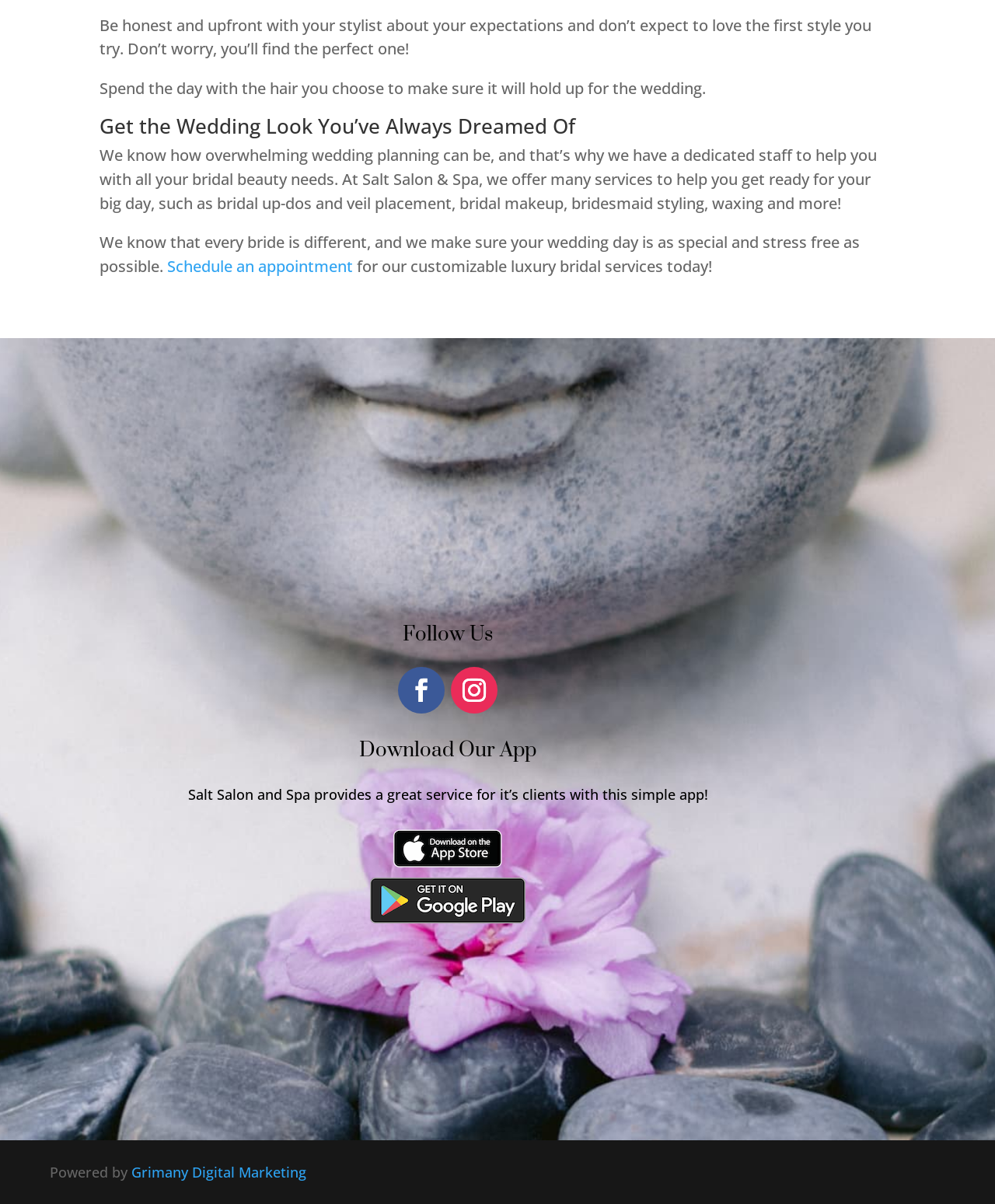What can you do with the app provided by Salt Salon & Spa?
Answer the question with detailed information derived from the image.

The app provided by Salt Salon & Spa allows users to book appointments, indicating that it is a convenient way for clients to schedule their salon and spa services.